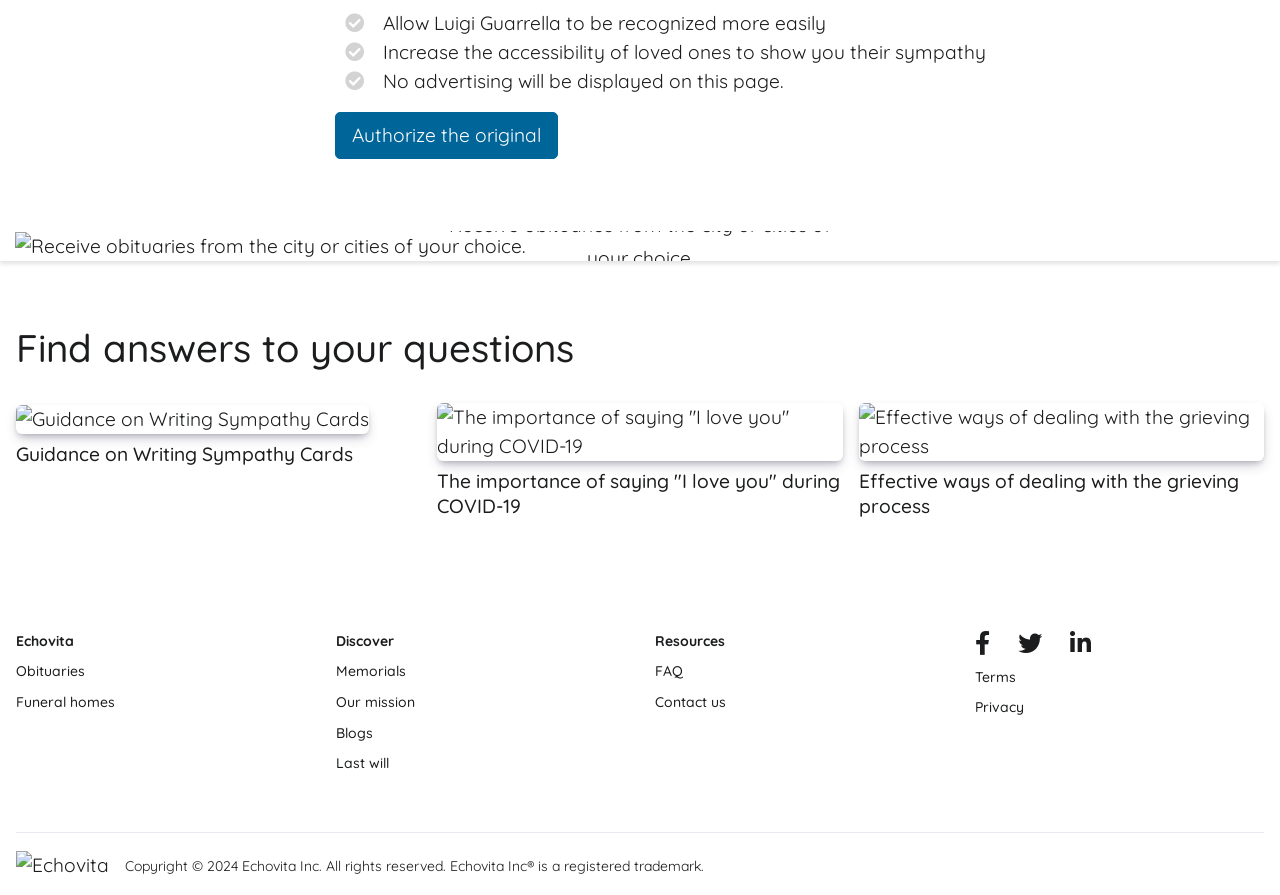Please identify the bounding box coordinates of the clickable element to fulfill the following instruction: "Read guidance on writing sympathy cards". The coordinates should be four float numbers between 0 and 1, i.e., [left, top, right, bottom].

[0.012, 0.451, 0.329, 0.522]